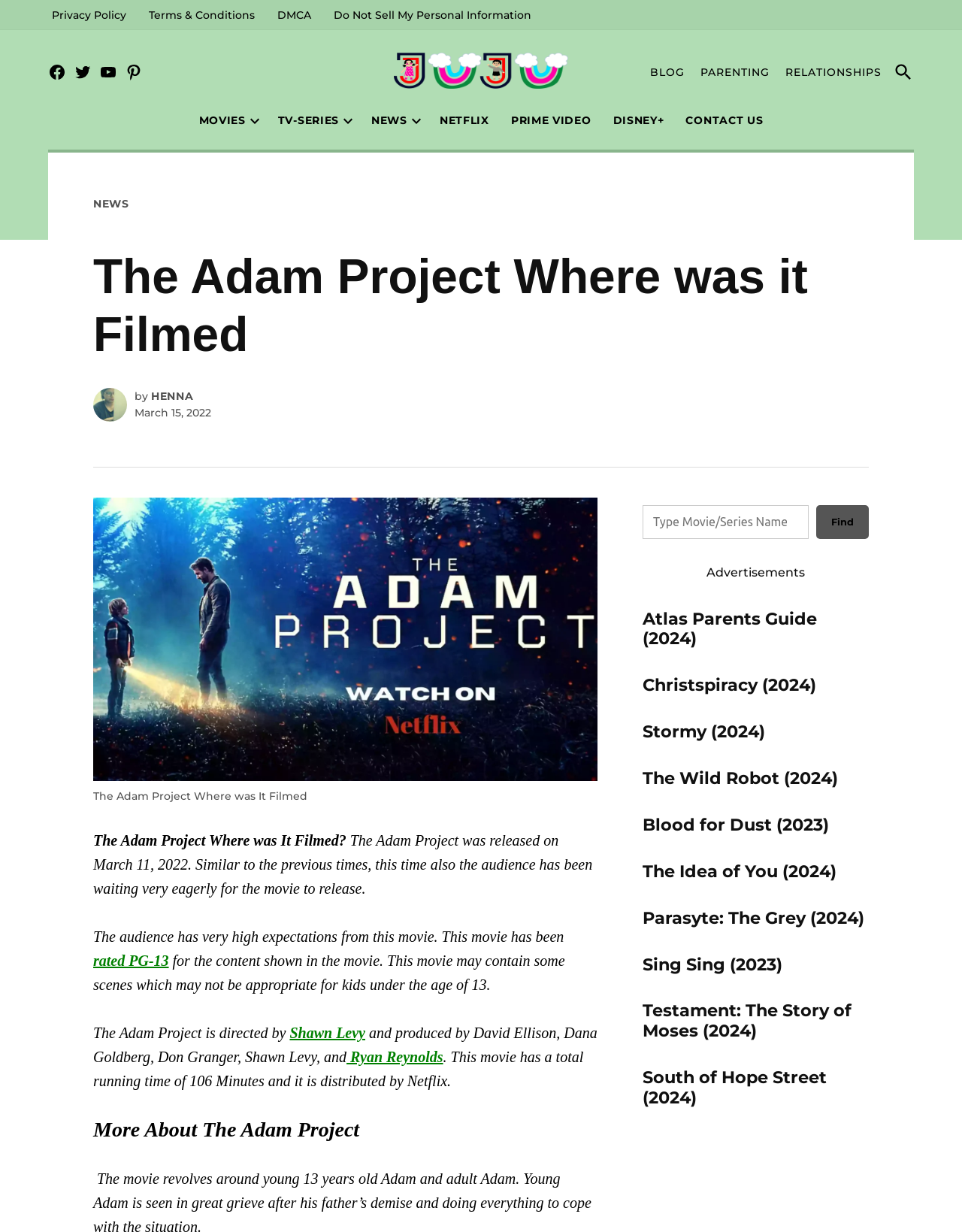What is the name of the author of the article?
Using the image as a reference, give an elaborate response to the question.

The name of the author of the article can be found in the header section of the webpage, where it is mentioned that the article is 'by Heena Akhtar'.